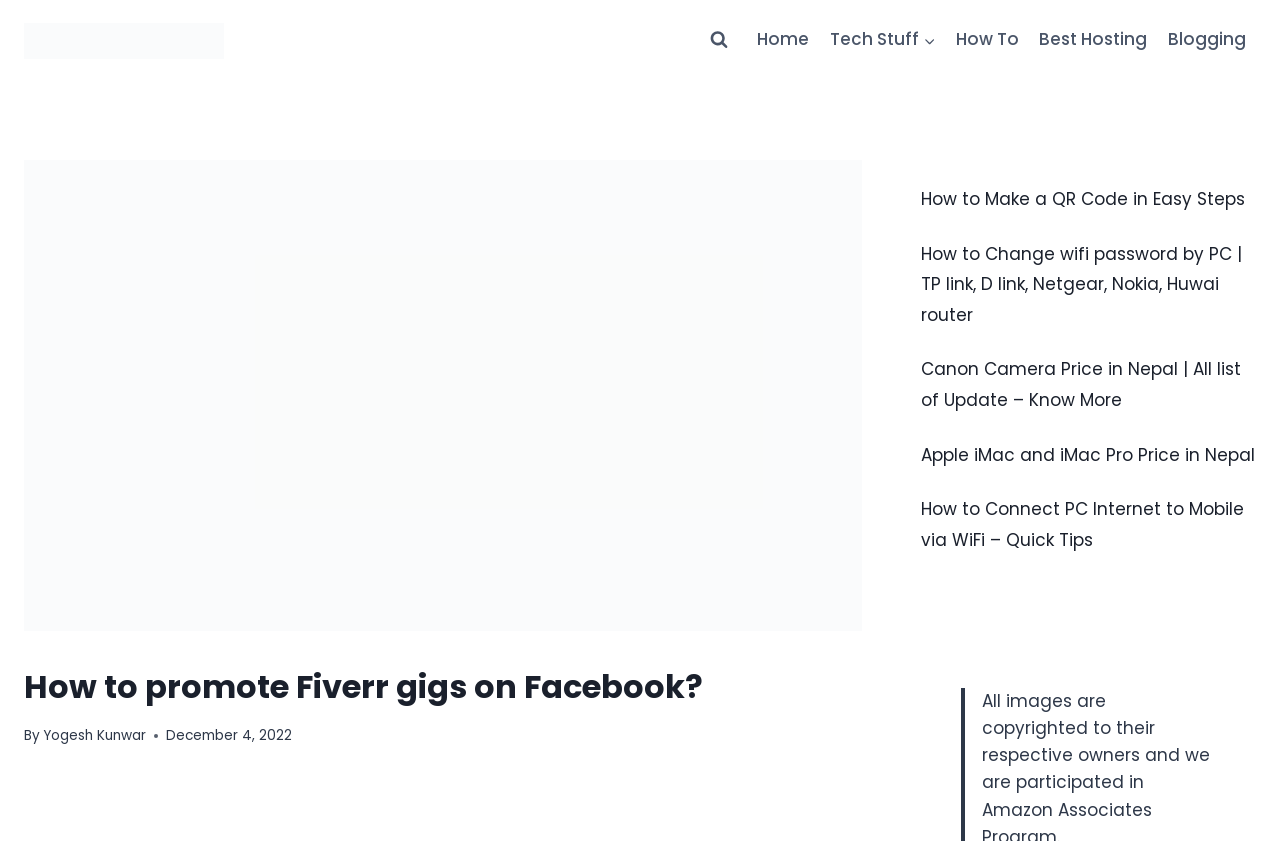Please determine the bounding box coordinates of the clickable area required to carry out the following instruction: "Go to the Home page". The coordinates must be four float numbers between 0 and 1, represented as [left, top, right, bottom].

[0.584, 0.019, 0.64, 0.076]